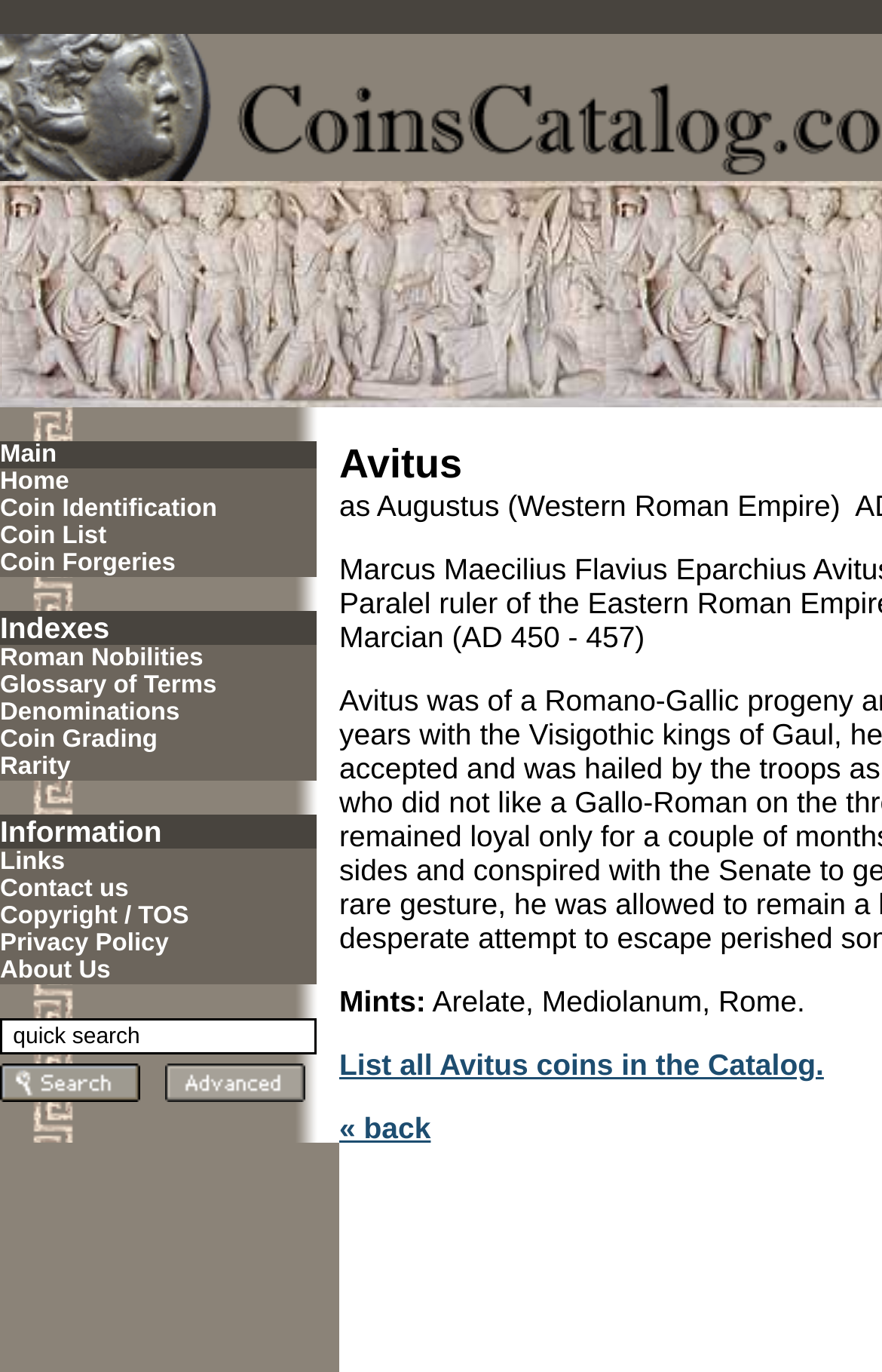Please provide a brief answer to the following inquiry using a single word or phrase:
What is the purpose of the quick search box?

Search coins